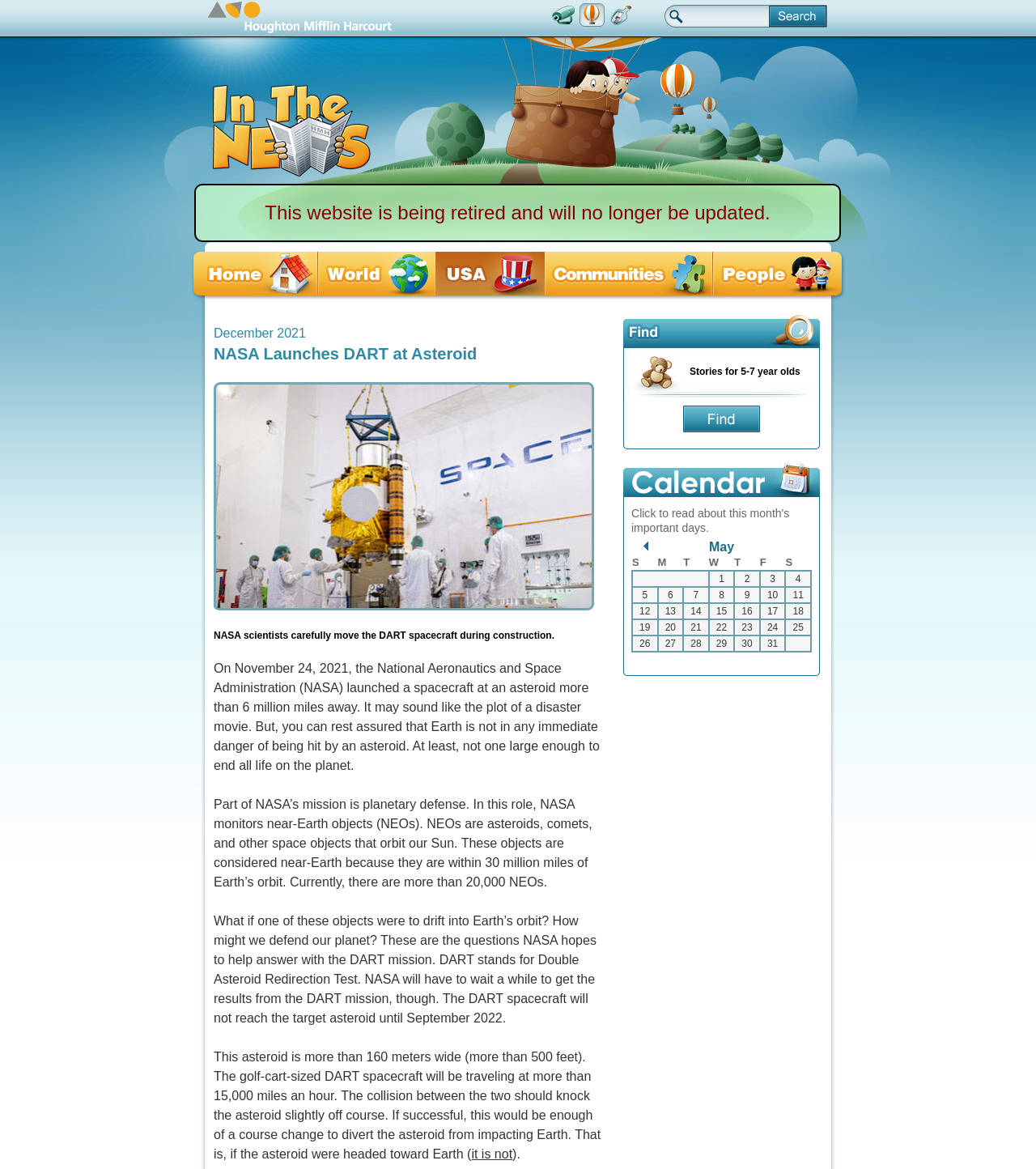Please use the details from the image to answer the following question comprehensively:
How many miles away was the asteroid that NASA launched a spacecraft at?

The answer can be found in the sentence 'On November 24, 2021, the National Aeronautics and Space Administration (NASA) launched a spacecraft at an asteroid more than 6 million miles away.' which is located in the main article.